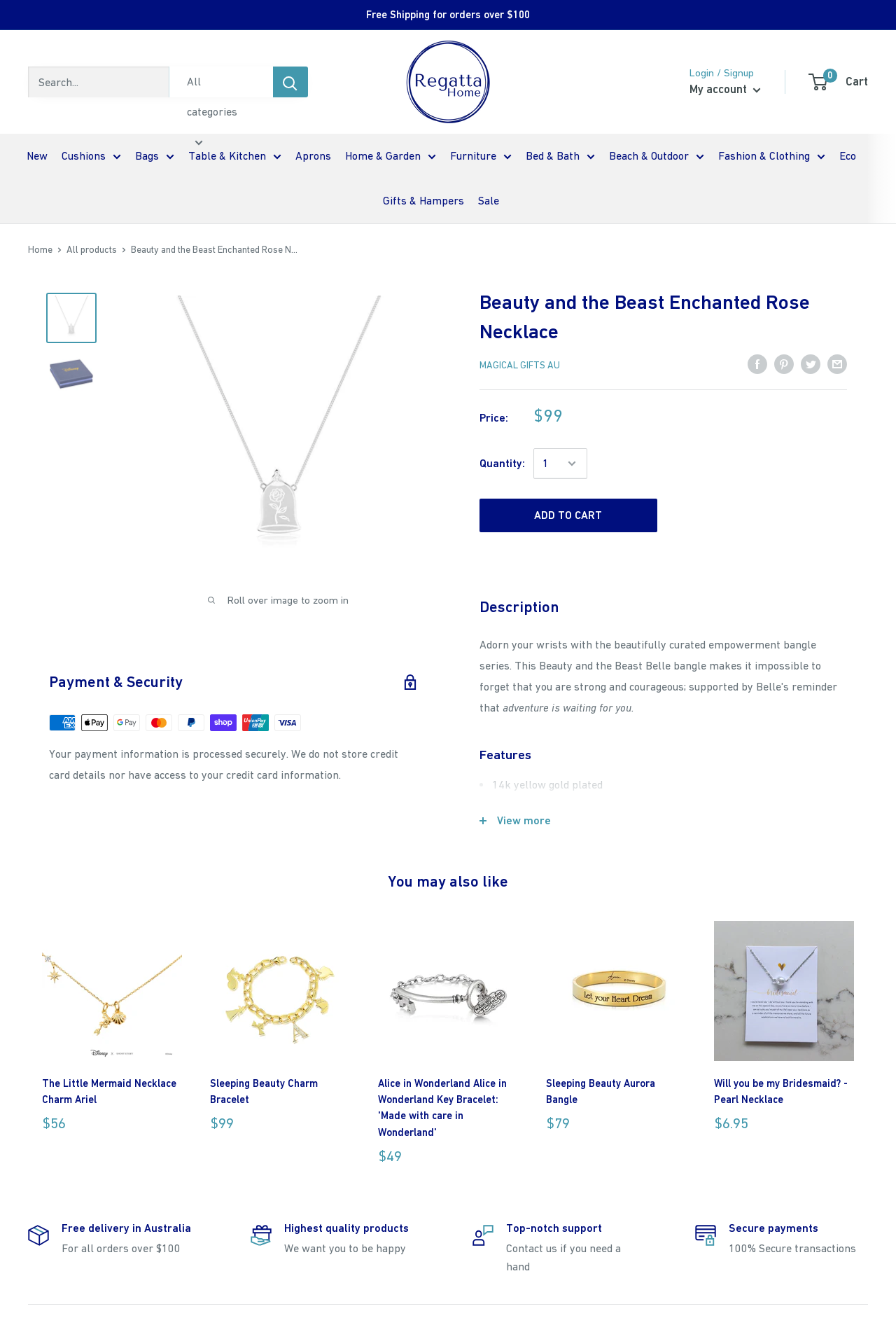Determine the bounding box coordinates for the UI element matching this description: "parent_node: Sleeping Beauty Charm Bracelet".

[0.234, 0.695, 0.391, 0.801]